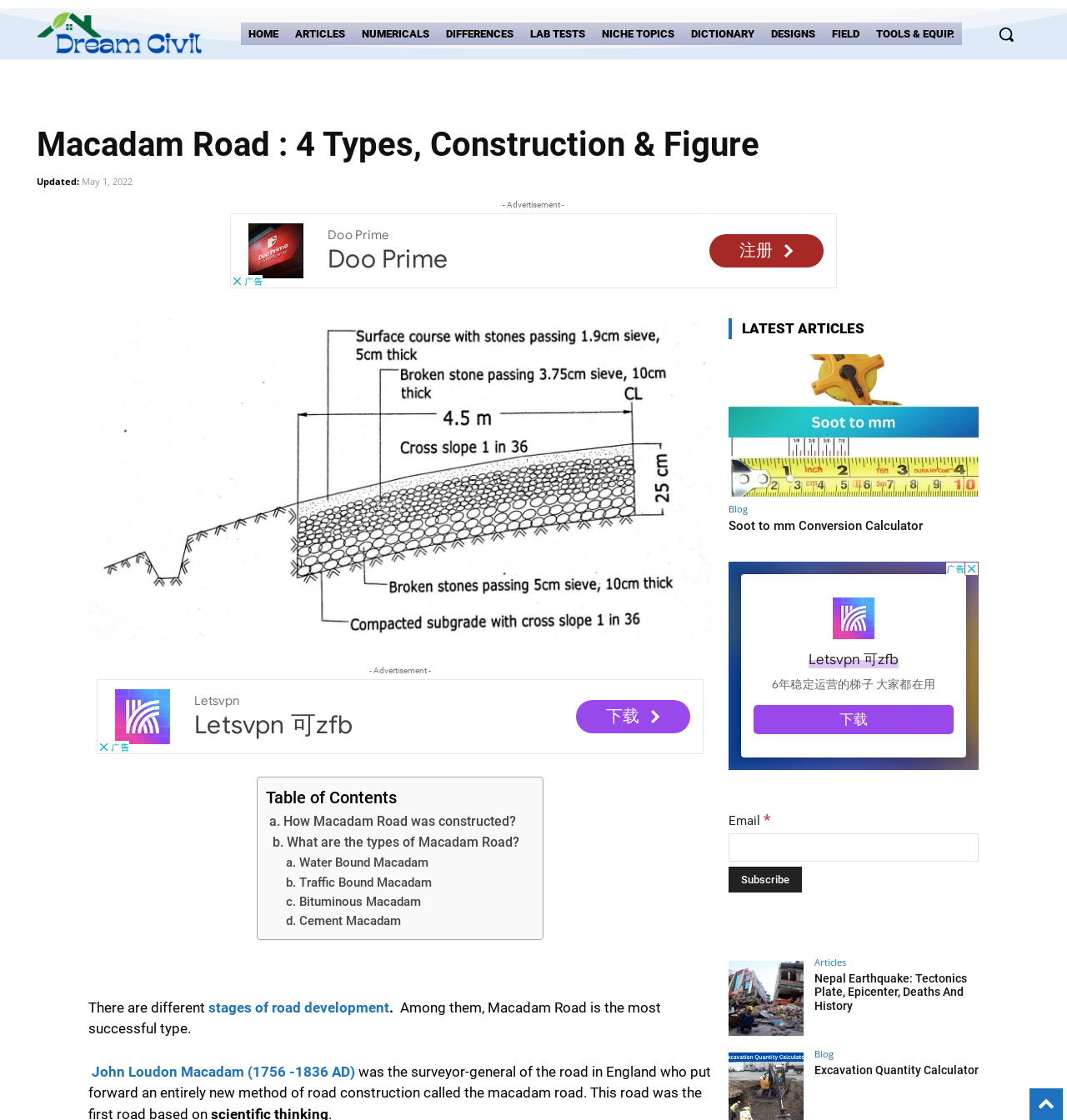What is the purpose of the textbox at the bottom of the webpage?
From the image, respond with a single word or phrase.

Email subscription